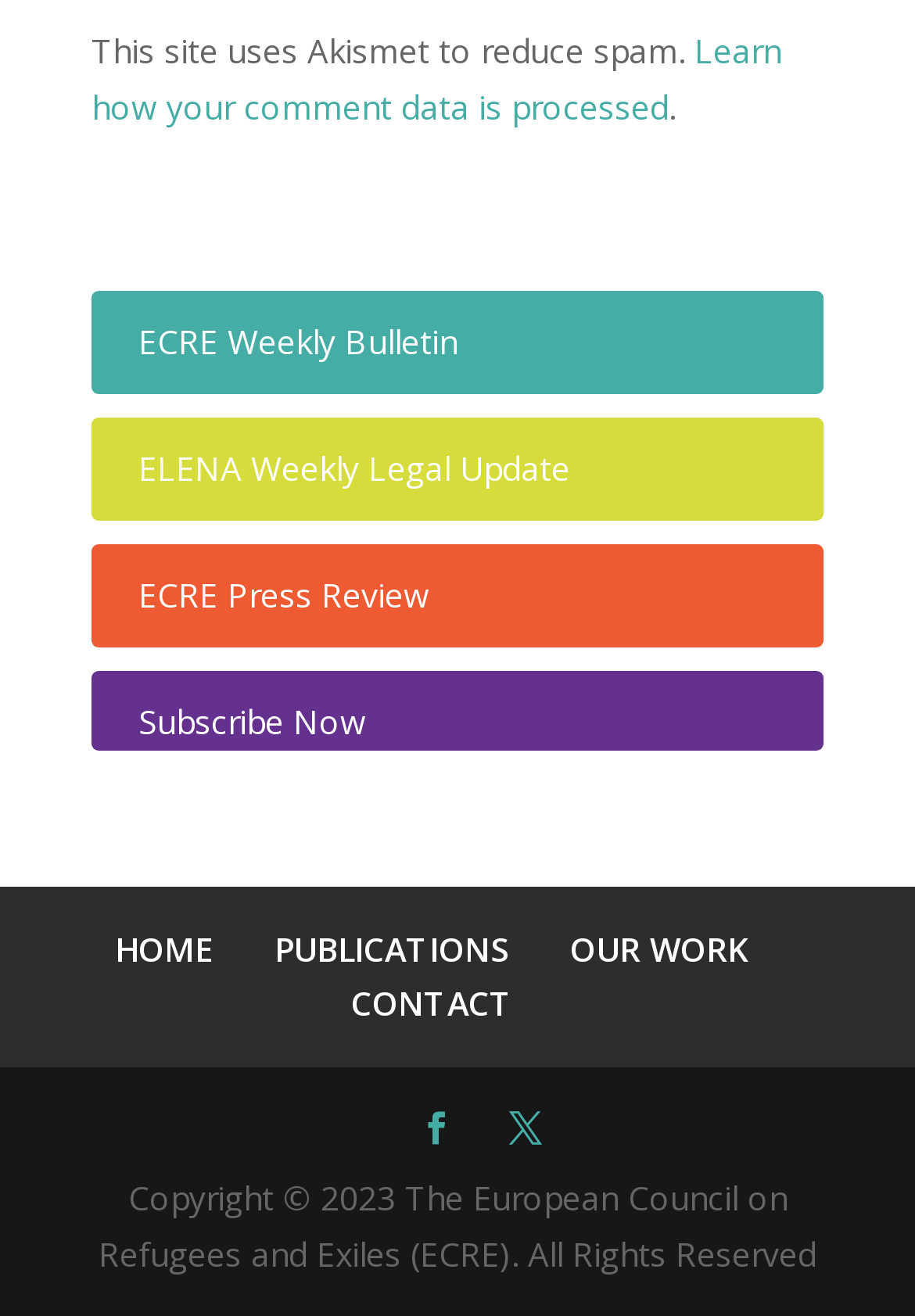What type of organization is behind this website?
Give a comprehensive and detailed explanation for the question.

The static text at the bottom of the page mentions 'The European Council on Refugees and Exiles (ECRE)', suggesting that the website is affiliated with or owned by this organization.